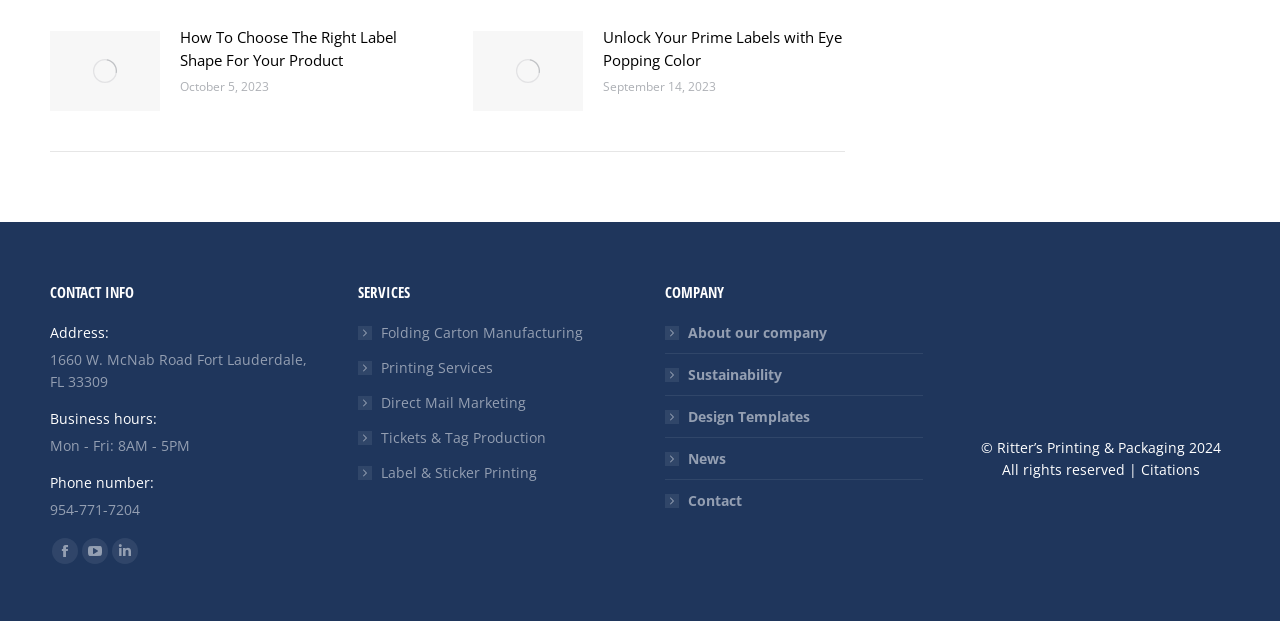Please find the bounding box coordinates of the element that must be clicked to perform the given instruction: "Check business hours". The coordinates should be four float numbers from 0 to 1, i.e., [left, top, right, bottom].

[0.039, 0.659, 0.123, 0.69]